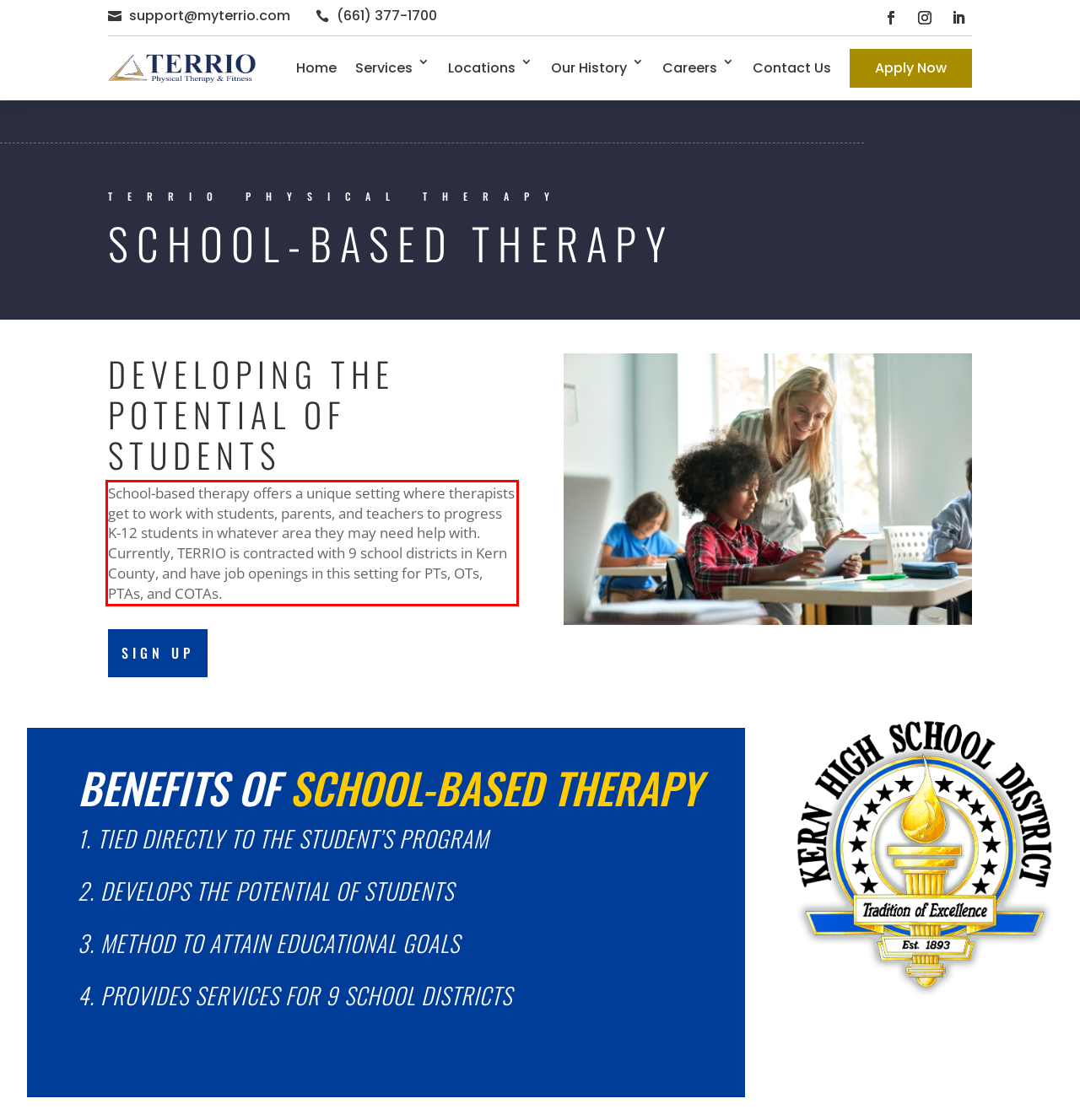You have a screenshot of a webpage where a UI element is enclosed in a red rectangle. Perform OCR to capture the text inside this red rectangle.

School-based therapy offers a unique setting where therapists get to work with students, parents, and teachers to progress K-12 students in whatever area they may need help with. Currently, TERRIO is contracted with 9 school districts in Kern County, and have job openings in this setting for PTs, OTs, PTAs, and COTAs.